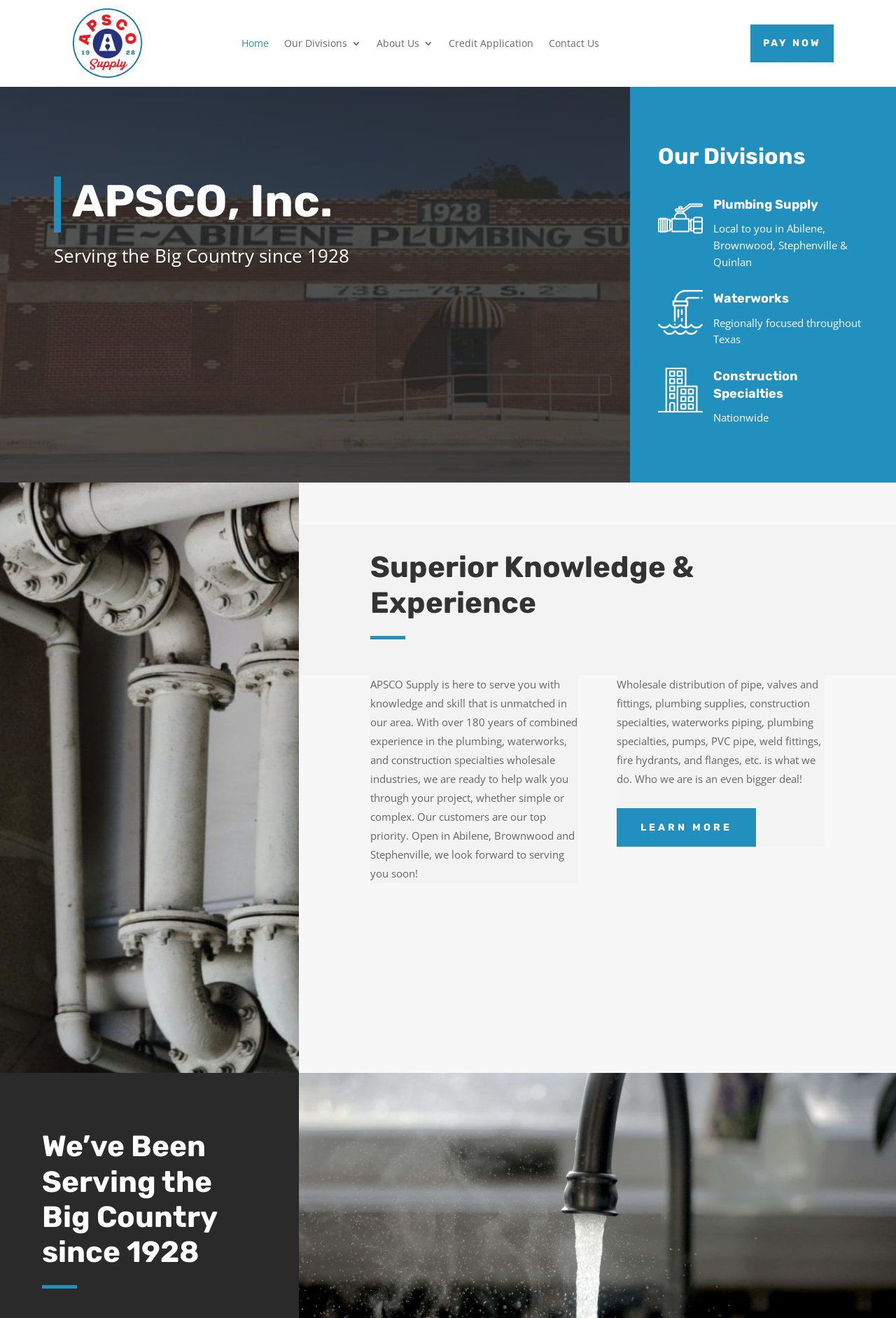What is the purpose of APSCO Supply?
Give a one-word or short-phrase answer derived from the screenshot.

To serve customers with knowledge and skill